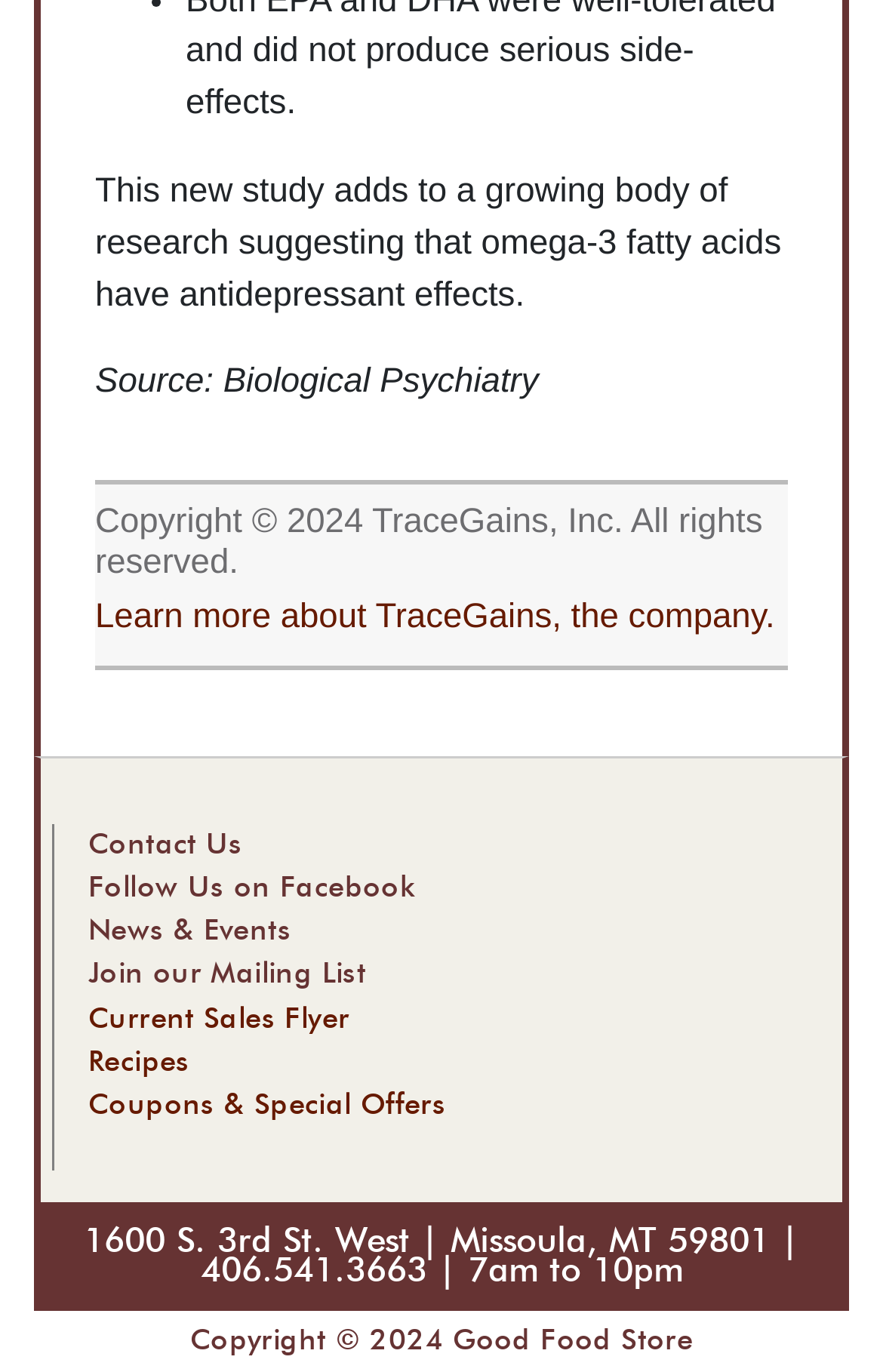What is the address of the store?
Using the image provided, answer with just one word or phrase.

1600 S. 3rd St. West, Missoula, MT 59801